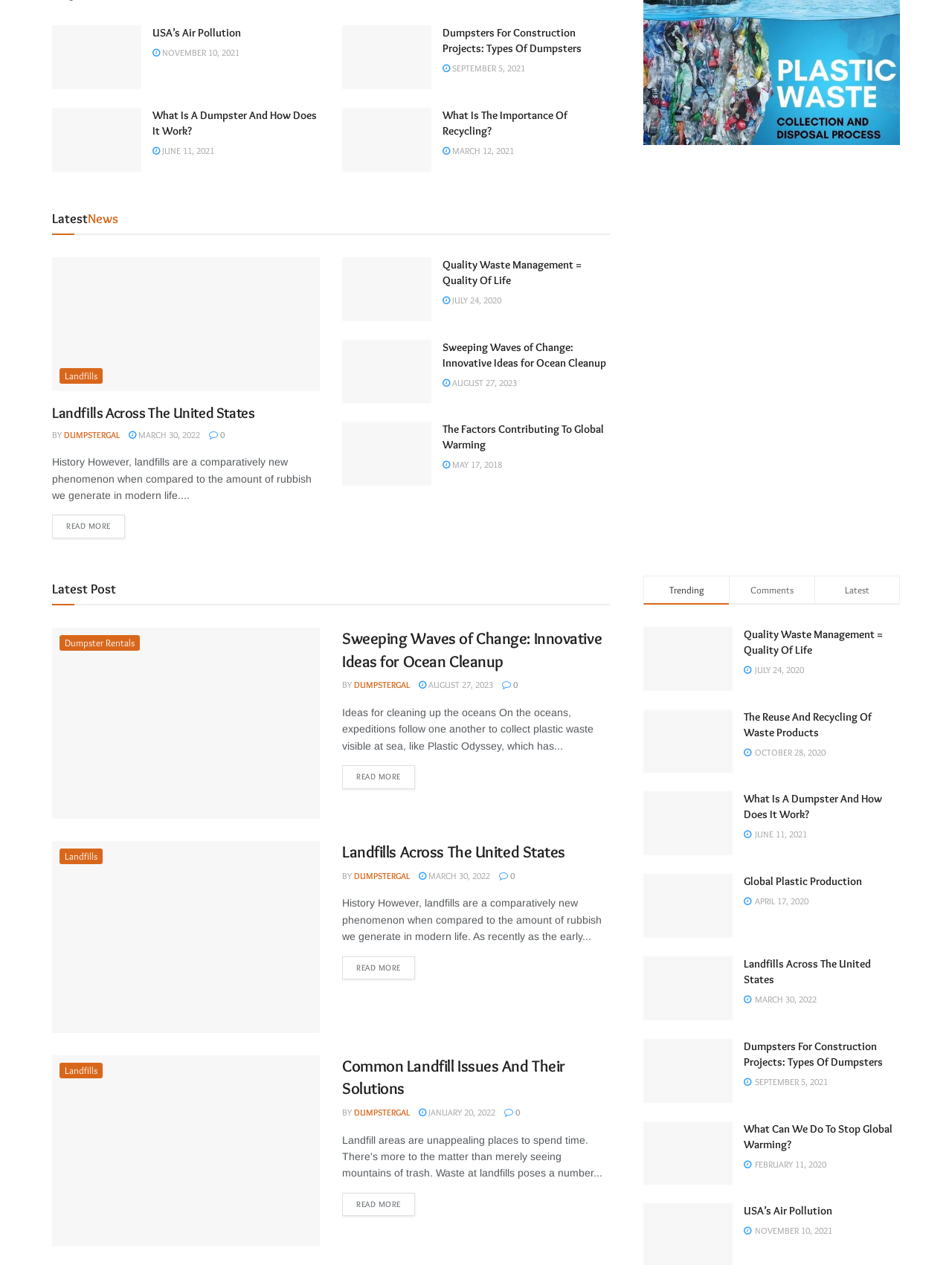Please find and report the bounding box coordinates of the element to click in order to perform the following action: "Check the article 'The Factors Contributing To Global Warming'". The coordinates should be expressed as four float numbers between 0 and 1, in the format [left, top, right, bottom].

[0.359, 0.334, 0.453, 0.384]